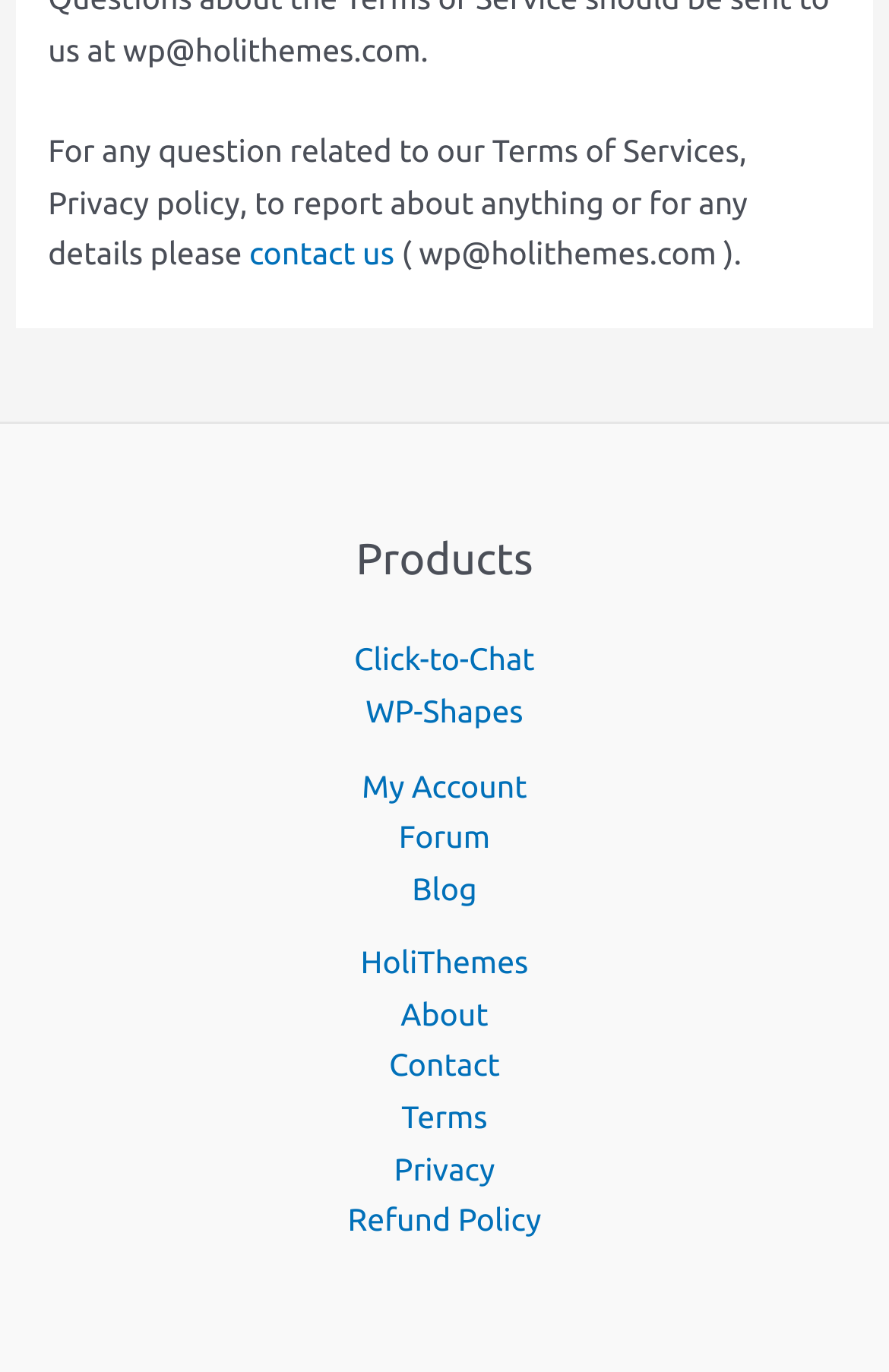Determine the bounding box coordinates of the element's region needed to click to follow the instruction: "view Terms". Provide these coordinates as four float numbers between 0 and 1, formatted as [left, top, right, bottom].

[0.452, 0.801, 0.548, 0.827]